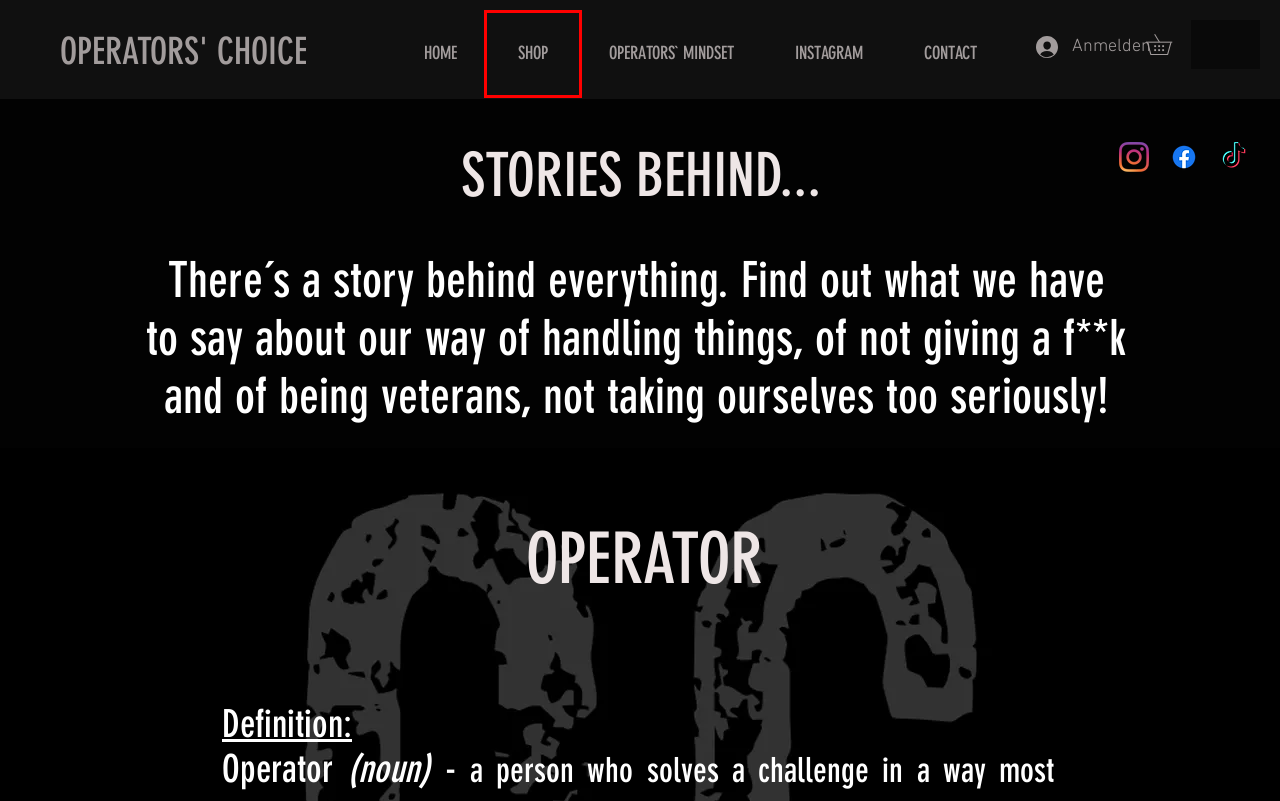You see a screenshot of a webpage with a red bounding box surrounding an element. Pick the webpage description that most accurately represents the new webpage after interacting with the element in the red bounding box. The options are:
A. AGB | OPERATORS CHOICE
B. Whisky | OPERATORS CHOICE
C. INSTAGRAM | OPERATORS CHOICE
D. Impressum | OPERATORS CHOICE
E. SHOP | OPERATORS CHOICE
F. Datenschutz | OPERATORS CHOICE
G. T-Shirt | Operators Choice | Calw
H. OPERATORS` MINDSET | OPERATORS CHOICE

E